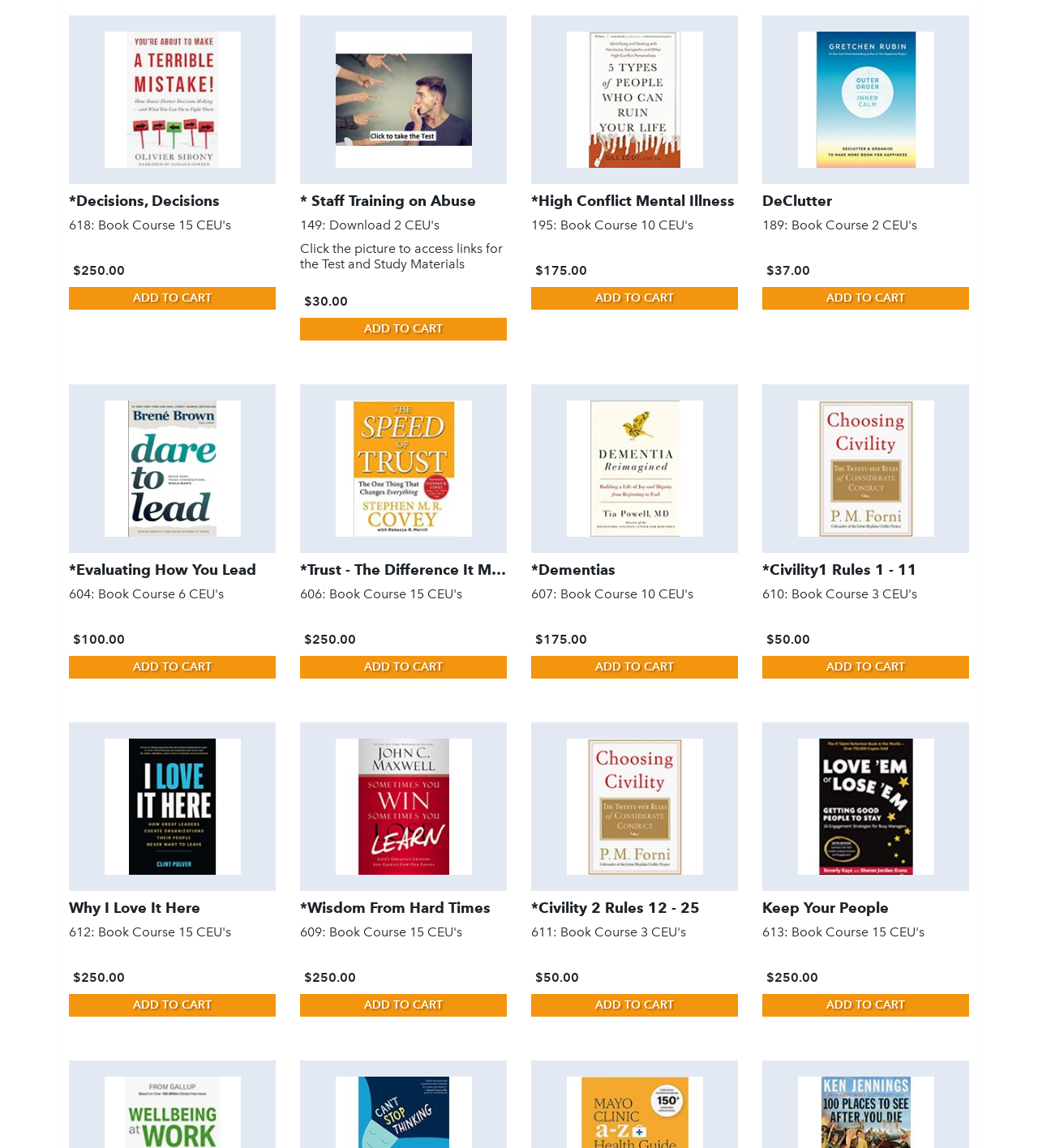Can you find the bounding box coordinates for the UI element given this description: "Add To Cart"? Provide the coordinates as four float numbers between 0 and 1: [left, top, right, bottom].

[0.734, 0.571, 0.934, 0.591]